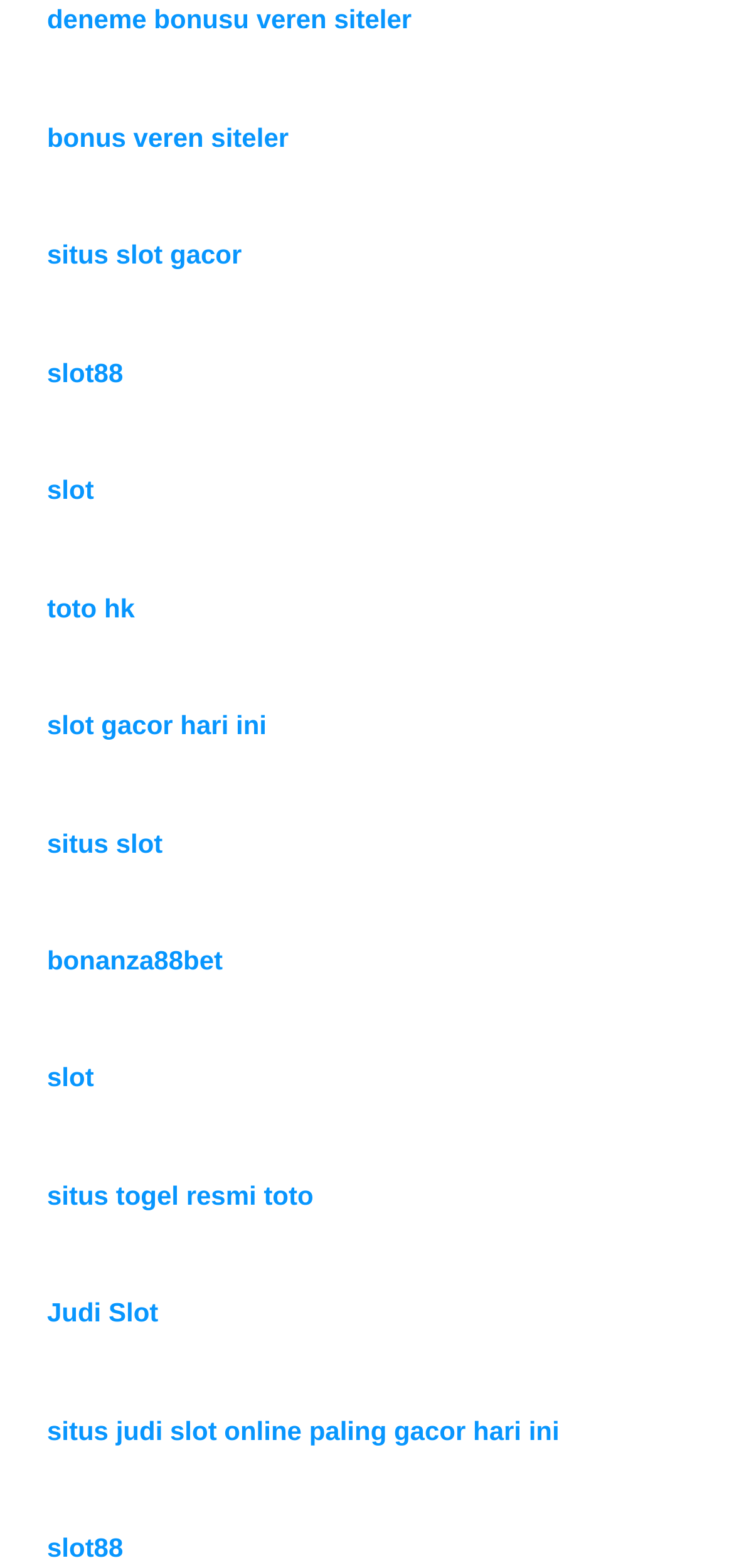Please identify the bounding box coordinates of the area that needs to be clicked to fulfill the following instruction: "visit bonus veren siteler page."

[0.064, 0.078, 0.393, 0.097]